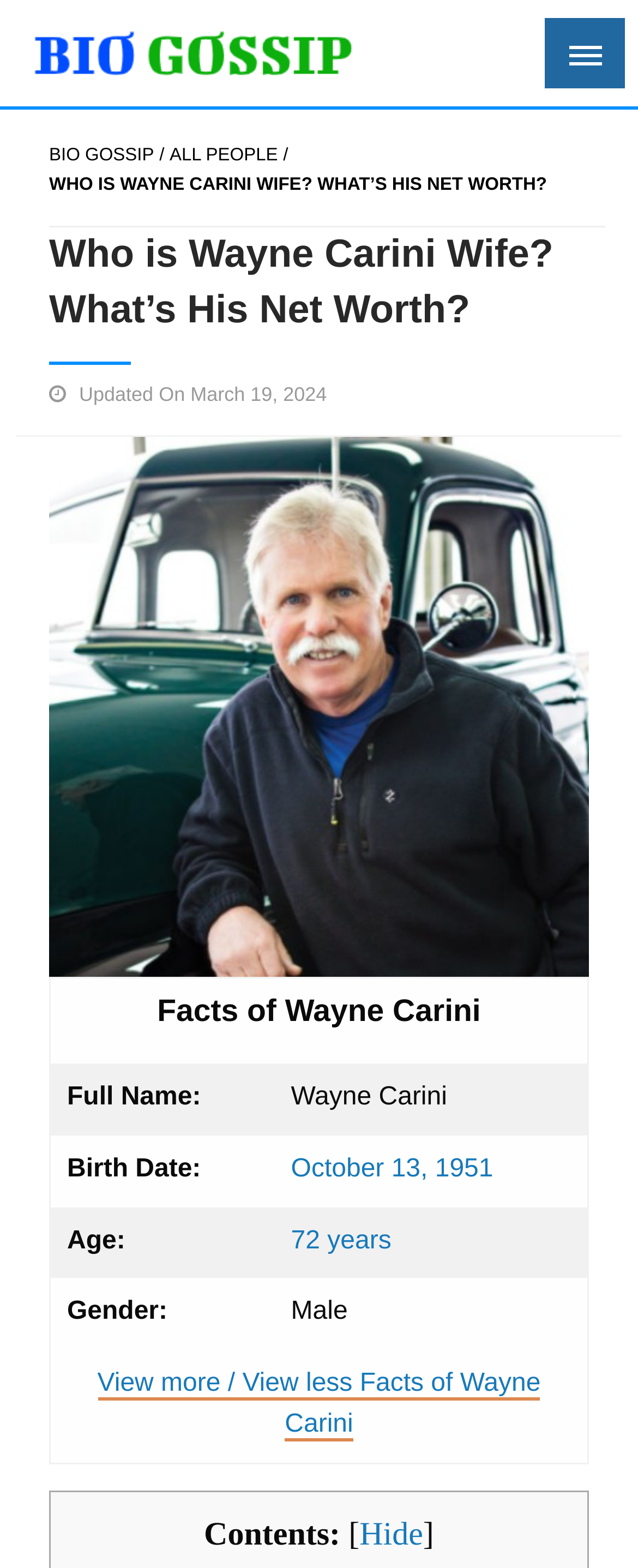Please pinpoint the bounding box coordinates for the region I should click to adhere to this instruction: "Click on the ALL PEOPLE link".

[0.266, 0.093, 0.436, 0.105]